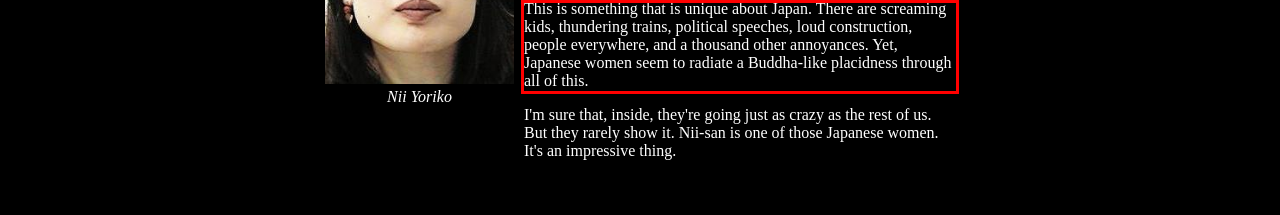From the provided screenshot, extract the text content that is enclosed within the red bounding box.

This is something that is unique about Japan. There are screaming kids, thundering trains, political speeches, loud construction, people everywhere, and a thousand other annoyances. Yet, Japanese women seem to radiate a Buddha-like placidness through all of this.